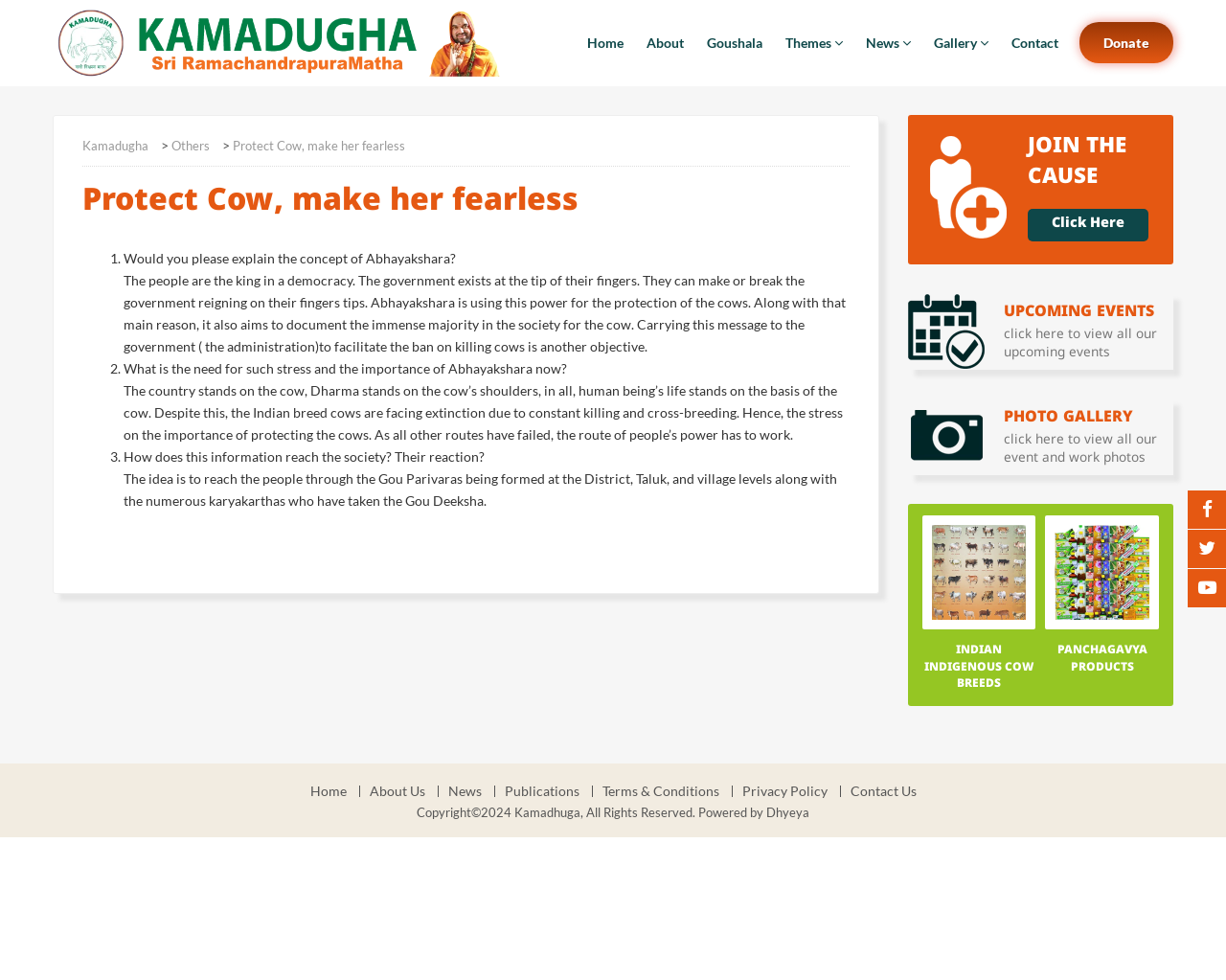Identify the bounding box coordinates for the element you need to click to achieve the following task: "View the 'PHOTO GALLERY'". The coordinates must be four float values ranging from 0 to 1, formatted as [left, top, right, bottom].

[0.74, 0.407, 0.957, 0.485]